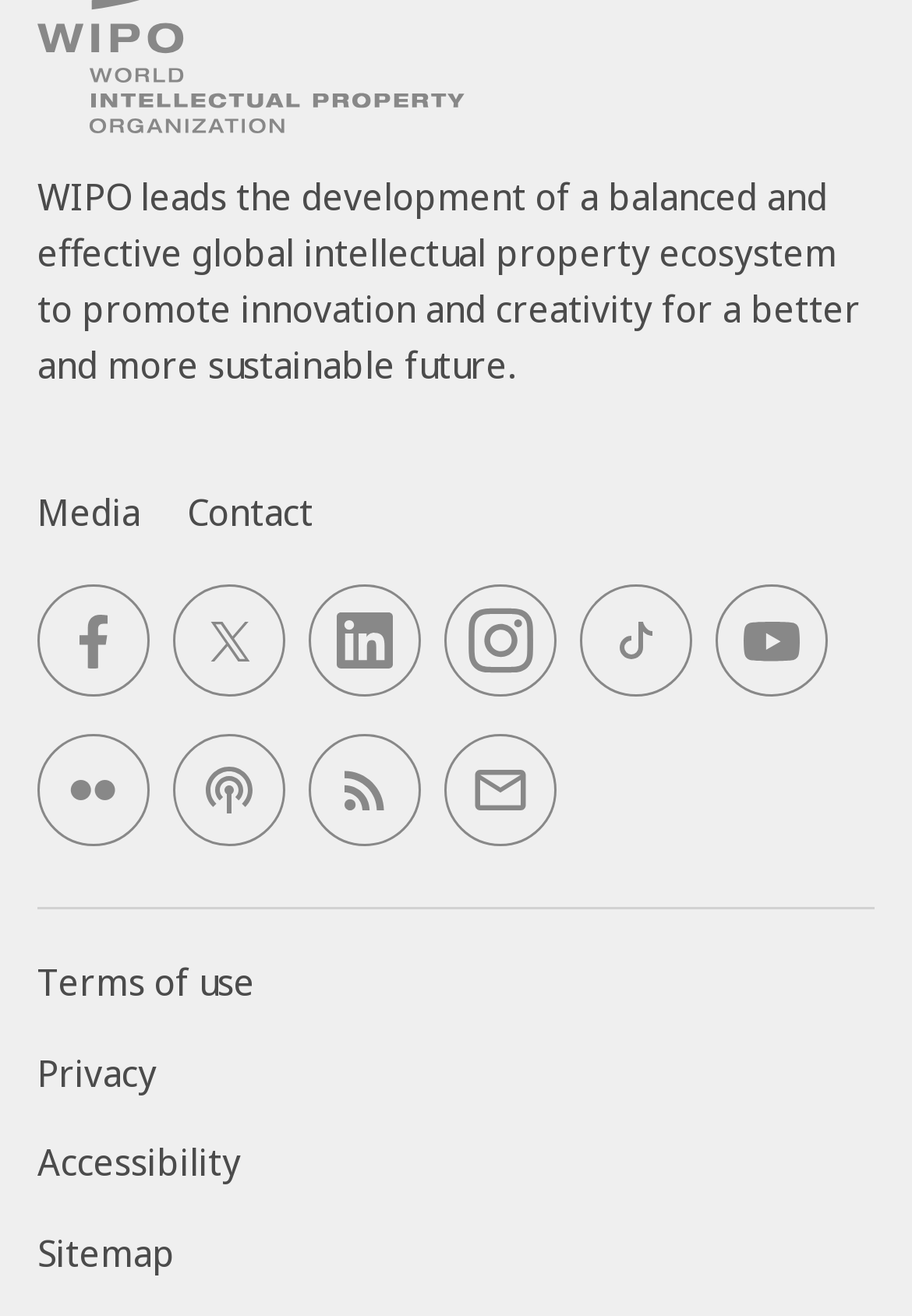Give a short answer to this question using one word or a phrase:
What is the main purpose of WIPO?

Promote innovation and creativity